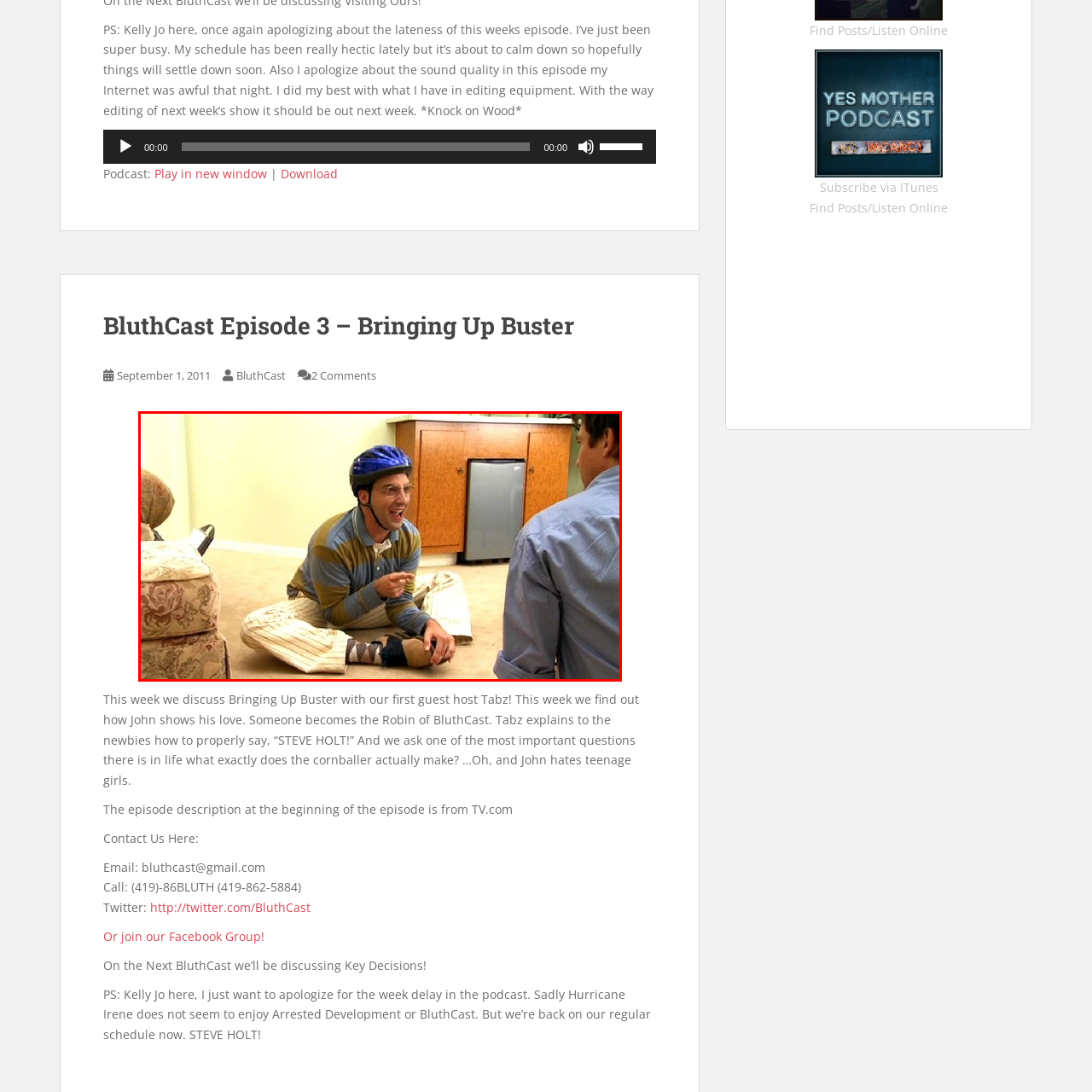Craft a detailed explanation of the image surrounded by the red outline.

In this humorous scene from "Arrested Development," a character is depicted sitting on the floor, dressed in a quirky outfit that features striped pants and a multi-colored sweater. Notably, he is wearing a blue helmet, suggesting a playful or absurd context. He appears animated and engaged in conversation, pointing excitedly while interacting with another individual, whose arm is visible on the right side of the image. The background includes a cozy sofa and a kitchen area with wooden cabinets, contributing to a domestic and lighthearted atmosphere. This moment captures the show's signature blend of comedy and eccentric character dynamics.